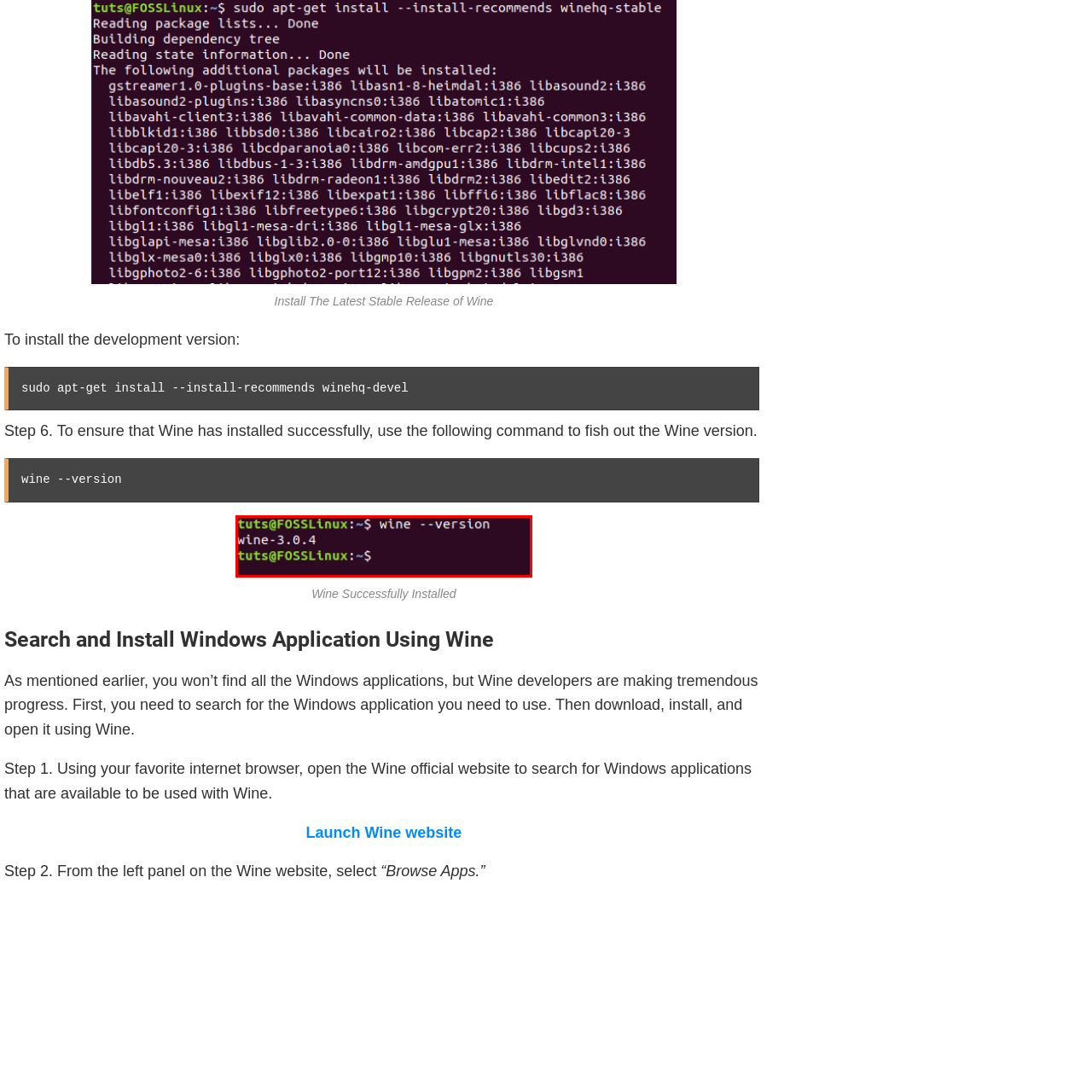What type of operating system is being used?
Look at the image section surrounded by the red bounding box and provide a concise answer in one word or phrase.

Linux-based